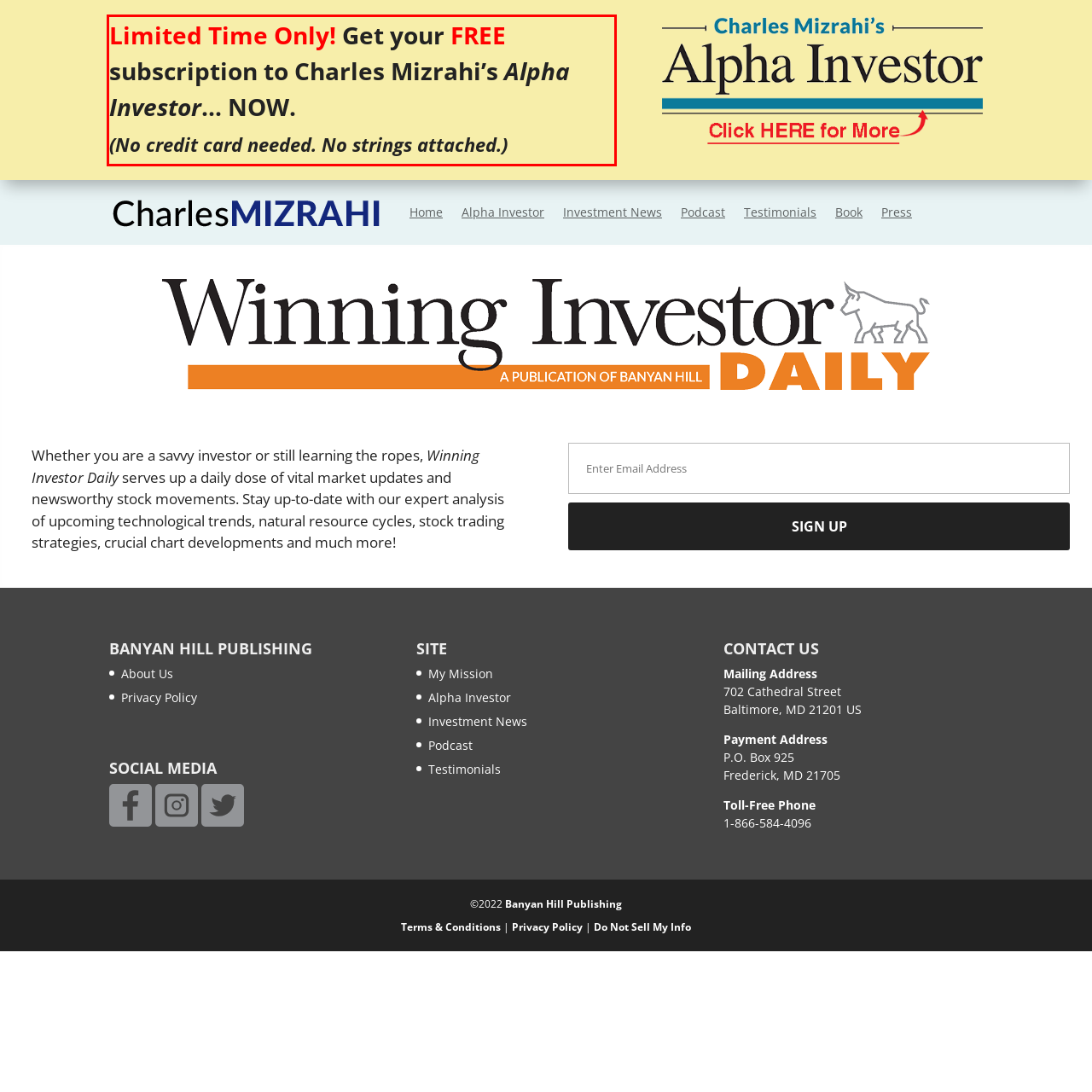You are provided with a screenshot of a webpage that includes a UI element enclosed in a red rectangle. Extract the text content inside this red rectangle.

Limited Time Only! Get your FREE subscription to Charles Mizrahi’s Alpha Investor... NOW. (No credit card needed. No strings attached.)